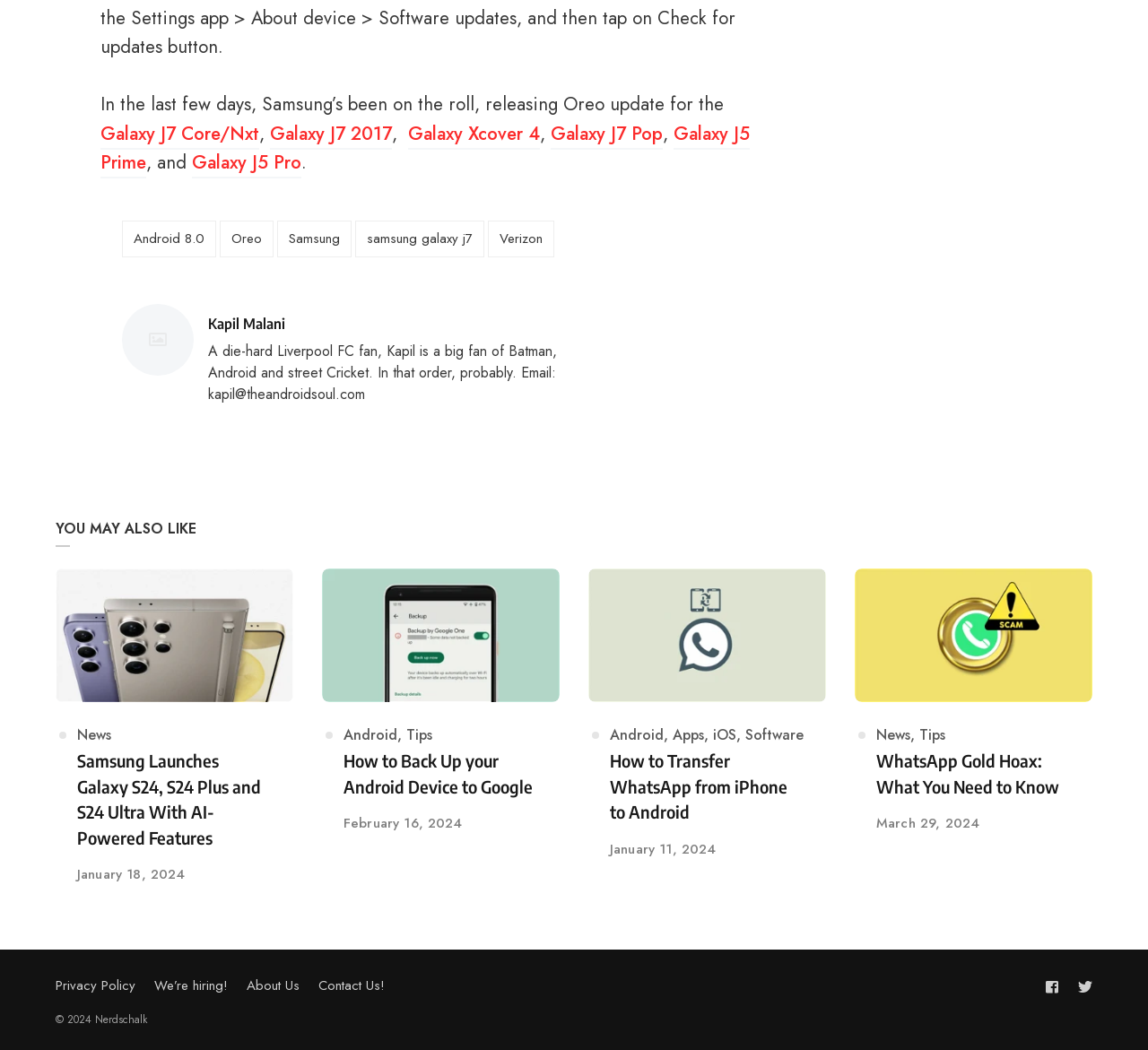Highlight the bounding box coordinates of the element you need to click to perform the following instruction: "Check the Privacy Policy."

[0.048, 0.929, 0.118, 0.948]